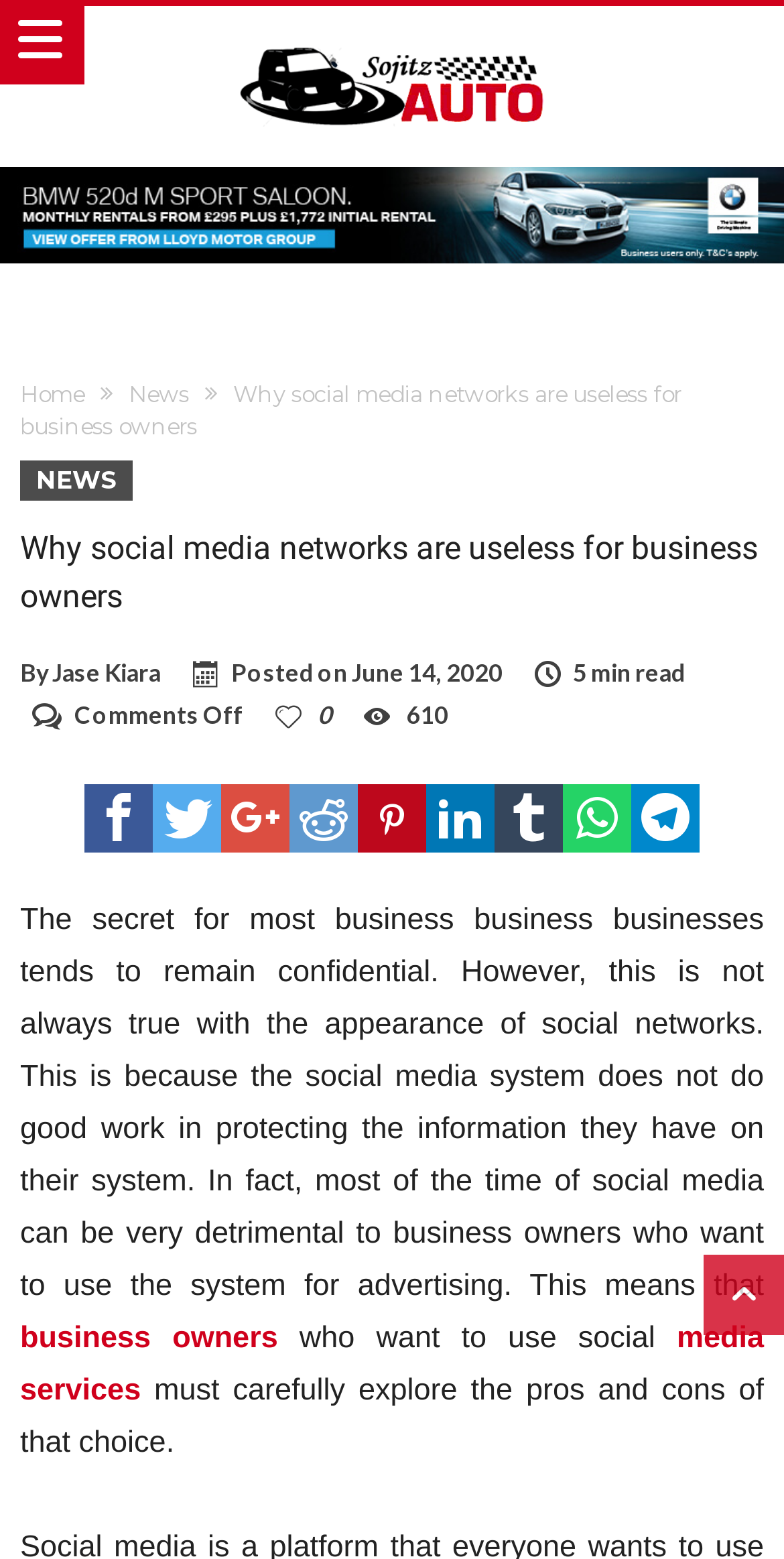Respond to the question below with a single word or phrase: Who wrote the article?

Jase Kiara